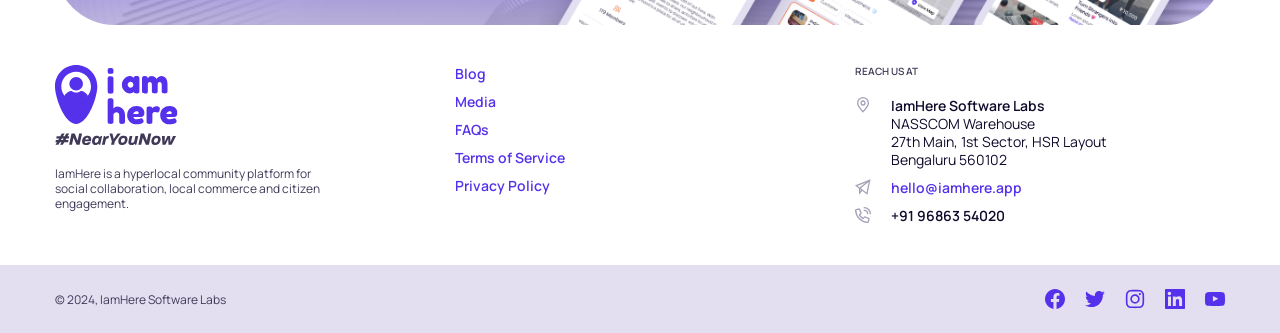Find and provide the bounding box coordinates for the UI element described with: "title="Linked in"".

[0.91, 0.862, 0.926, 0.928]